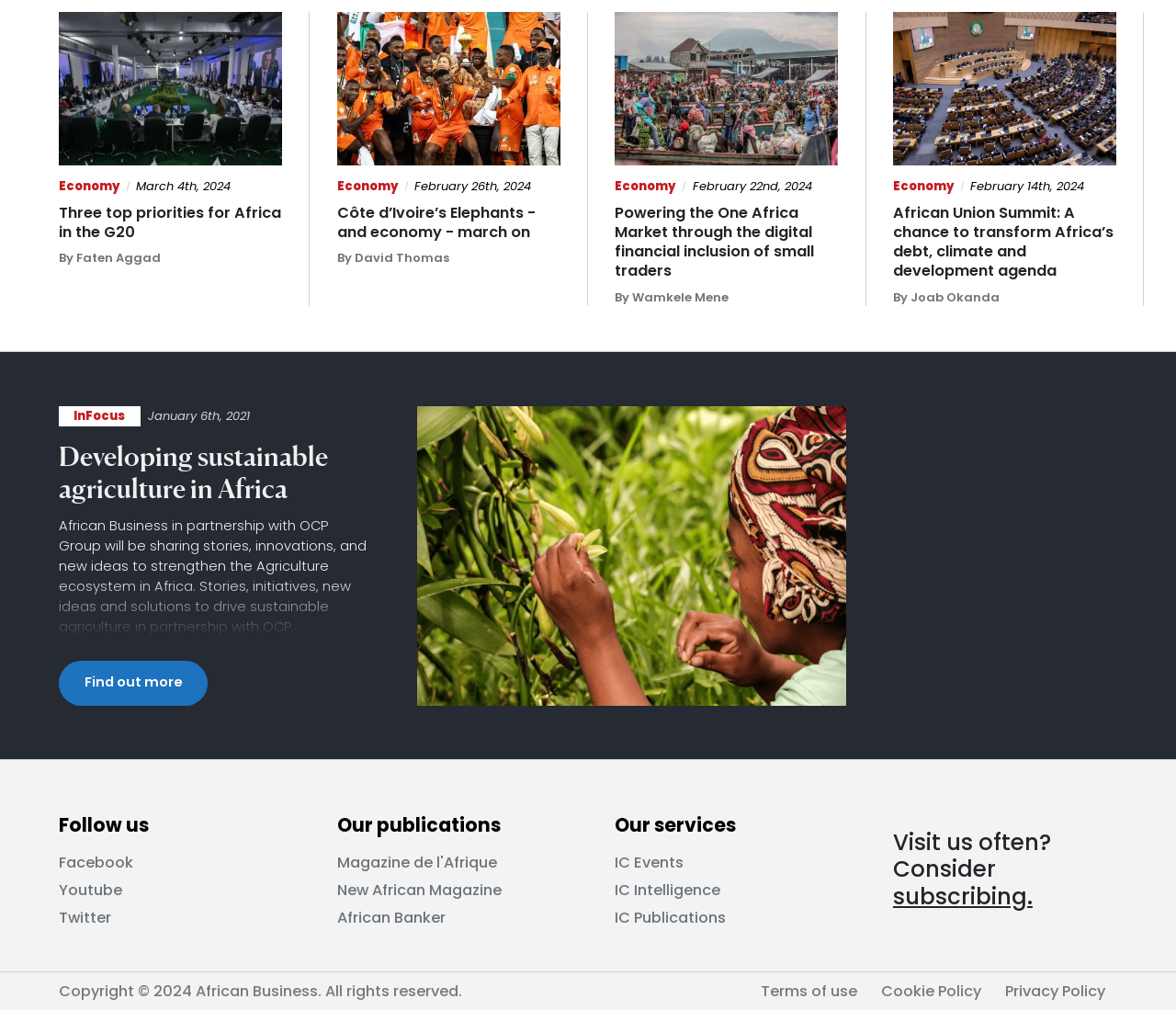Bounding box coordinates are specified in the format (top-left x, top-left y, bottom-right x, bottom-right y). All values are floating point numbers bounded between 0 and 1. Please provide the bounding box coordinate of the region this sentence describes: More Recipes

None